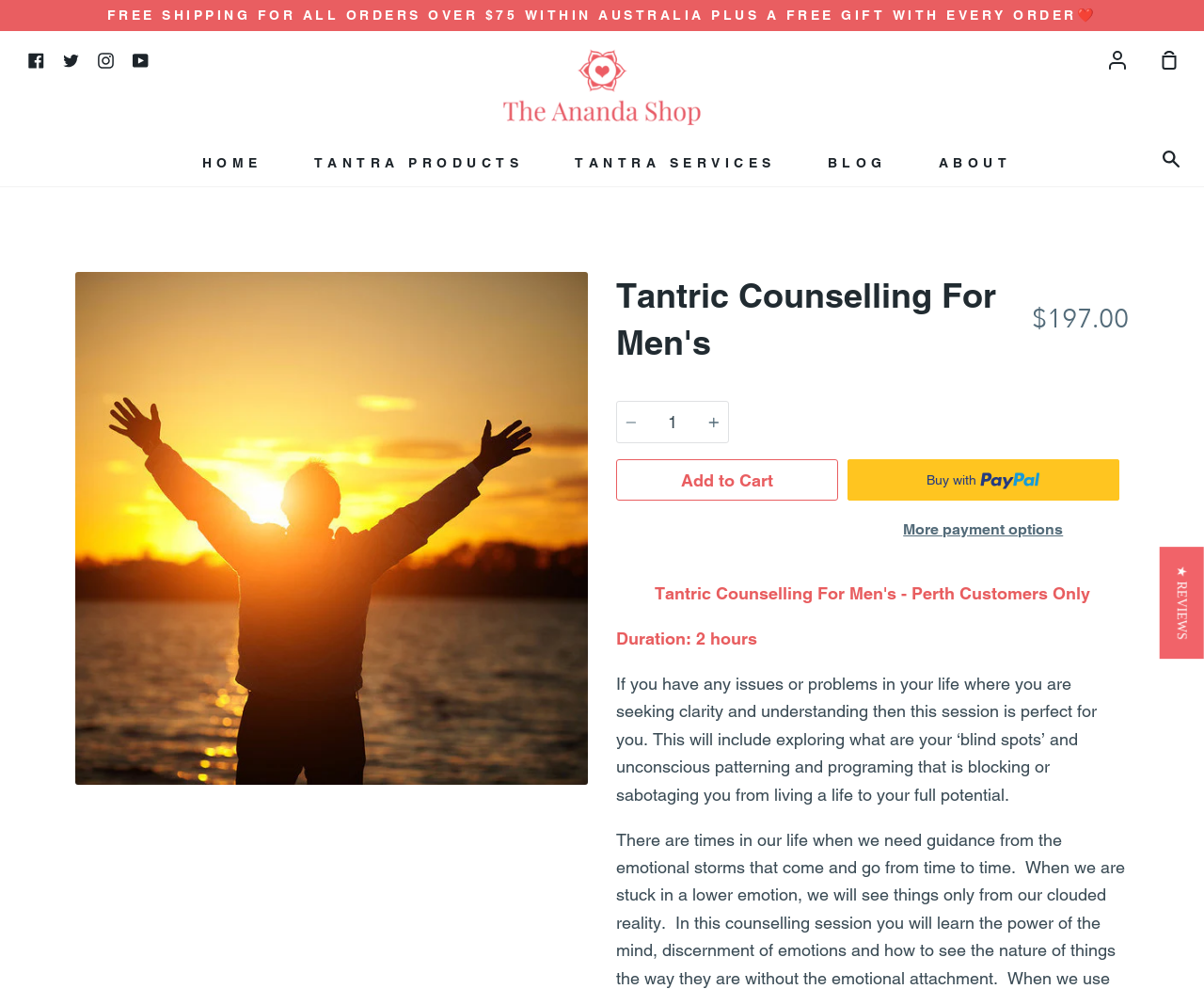Please find the bounding box coordinates of the element's region to be clicked to carry out this instruction: "Click on Facebook link".

[0.023, 0.049, 0.037, 0.069]